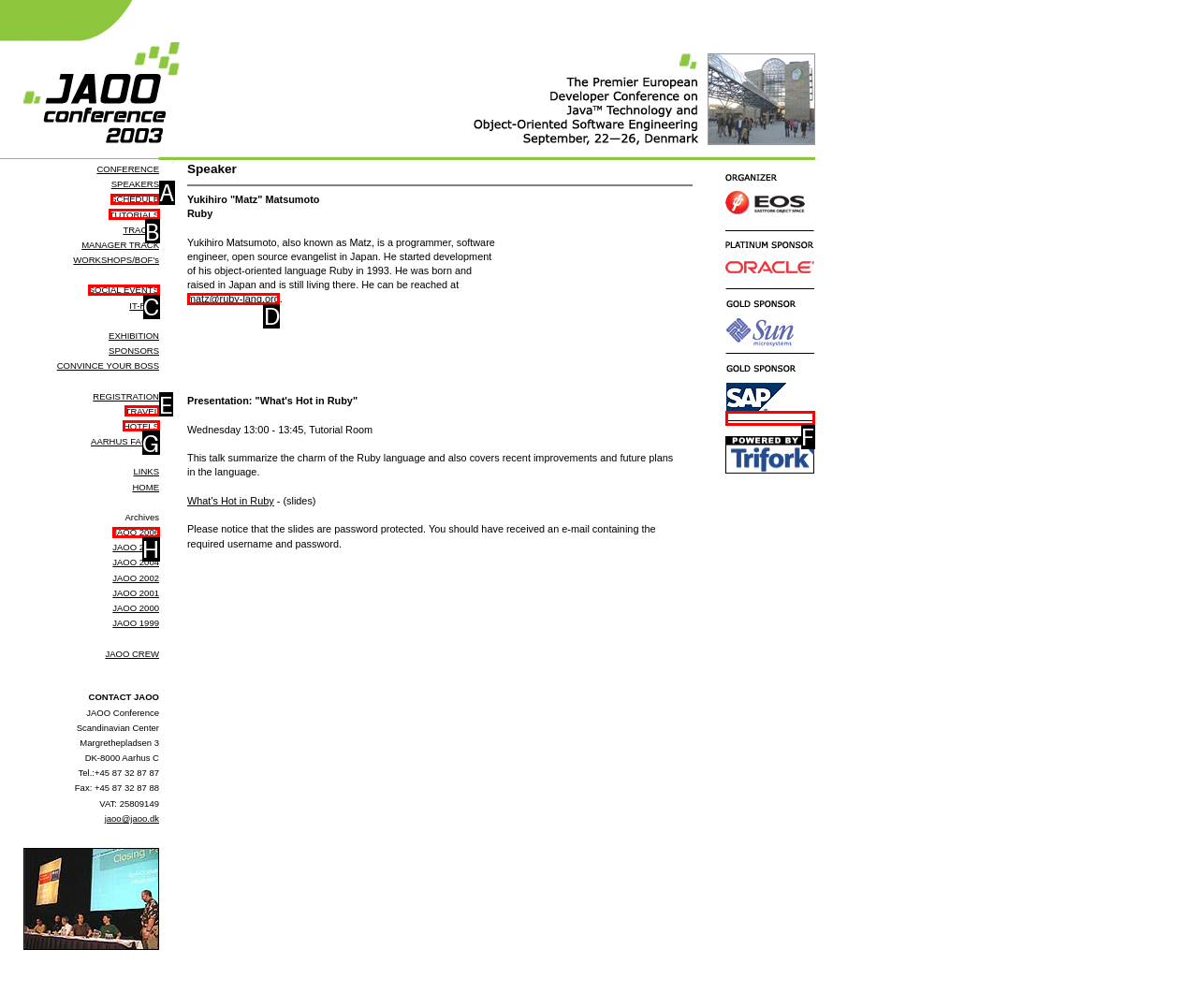Given the task: check JAOO 2006 archives, tell me which HTML element to click on.
Answer with the letter of the correct option from the given choices.

H